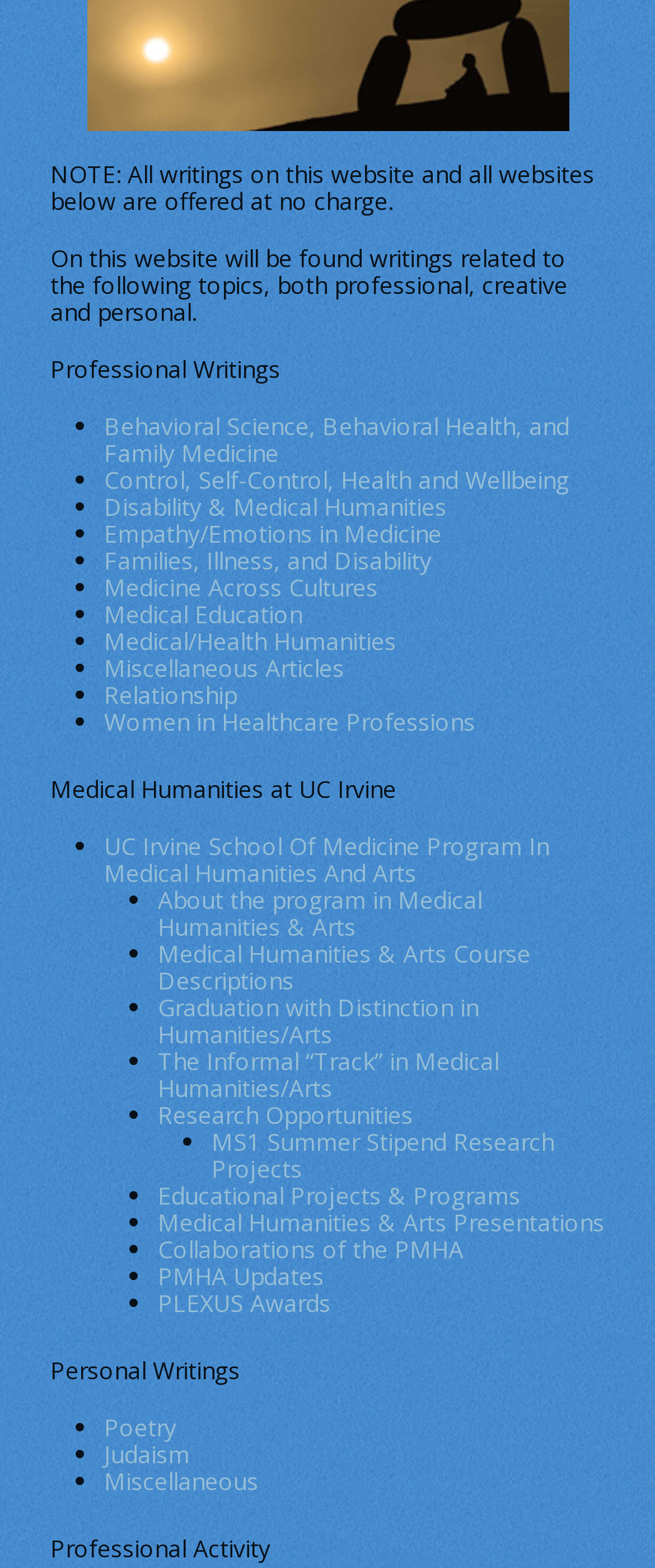Reply to the question with a brief word or phrase: What topics are covered in professional writings?

Behavioral Science, Health, Medicine